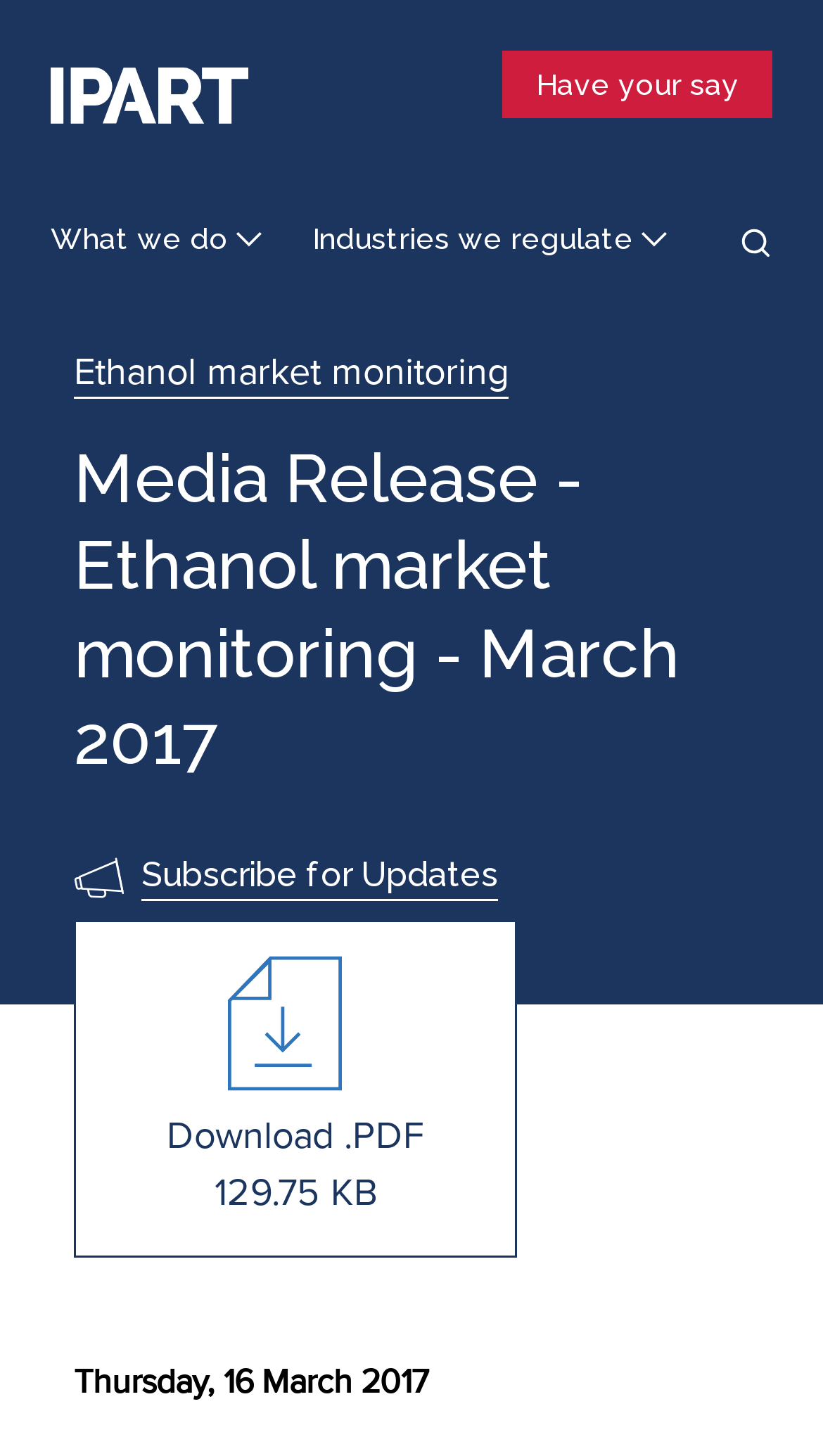What is the size of the downloadable PDF?
Offer a detailed and exhaustive answer to the question.

The size of the downloadable PDF can be found in the link element that says 'Download.PDF 129.75 KB', which is located below the heading element.